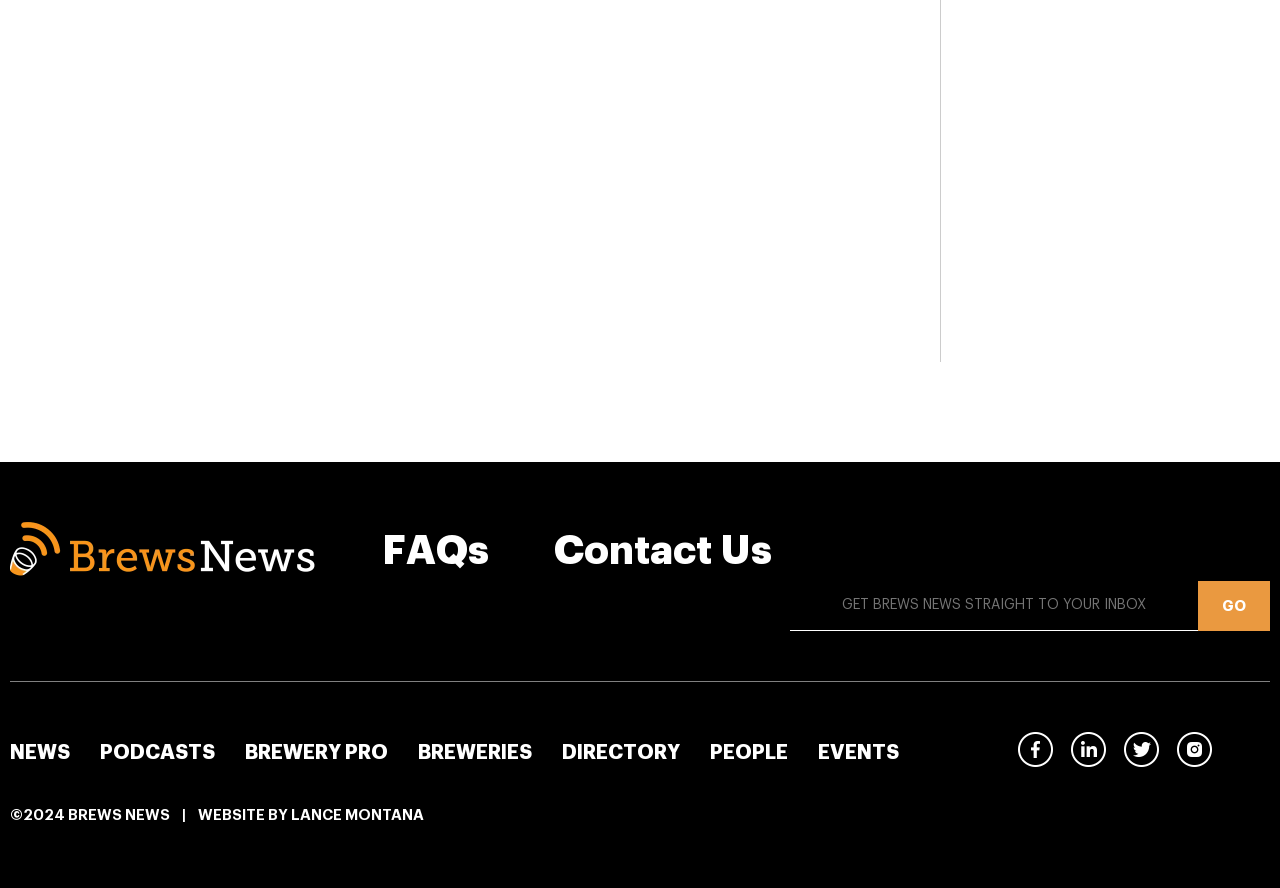Specify the bounding box coordinates of the element's region that should be clicked to achieve the following instruction: "Go to FAQs page". The bounding box coordinates consist of four float numbers between 0 and 1, in the format [left, top, right, bottom].

[0.298, 0.598, 0.382, 0.643]